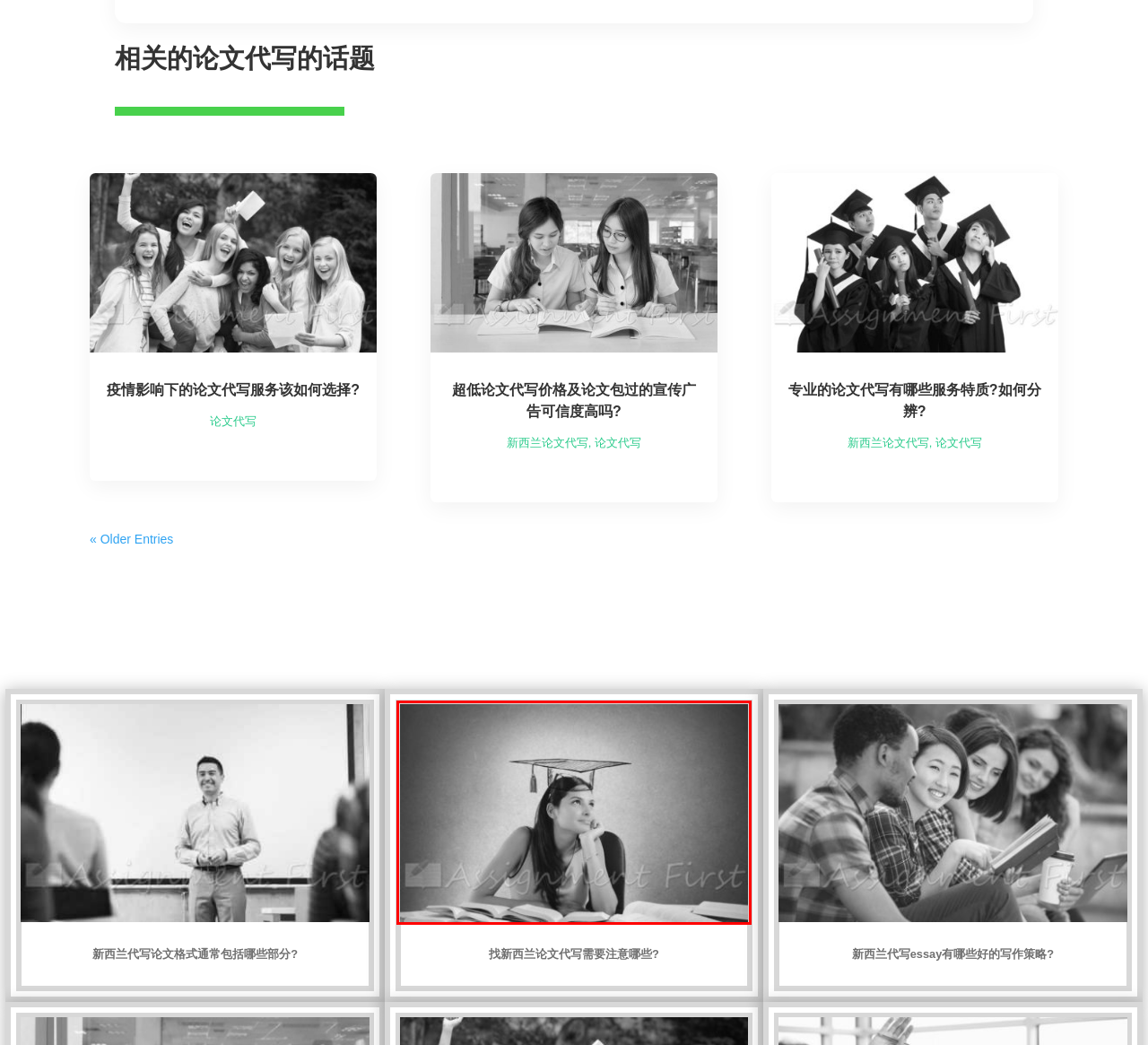Given a screenshot of a webpage with a red bounding box around a UI element, please identify the most appropriate webpage description that matches the new webpage after you click on the element. Here are the candidates:
A. 疫情影响下的论文代写服务该如何选择?
B. 找新西兰论文代写需要注意哪些?
C. 新西兰代写essay有哪些好的写作策略?
D. 专业的论文代写有哪些服务特质?如何分辨?
E. 超低论文代写价格及论文包过的宣传广告可信度高吗?
F. 新西兰代写论文格式通常包括哪些部分?
G. 新西兰论文代写日志 - 新西兰论文代写|新西兰代写论文|新西兰代写Assignment
H. 新西兰论文代写 归档 - 新西兰论文代写|新西兰代写论文|新西兰代写Assignment

B